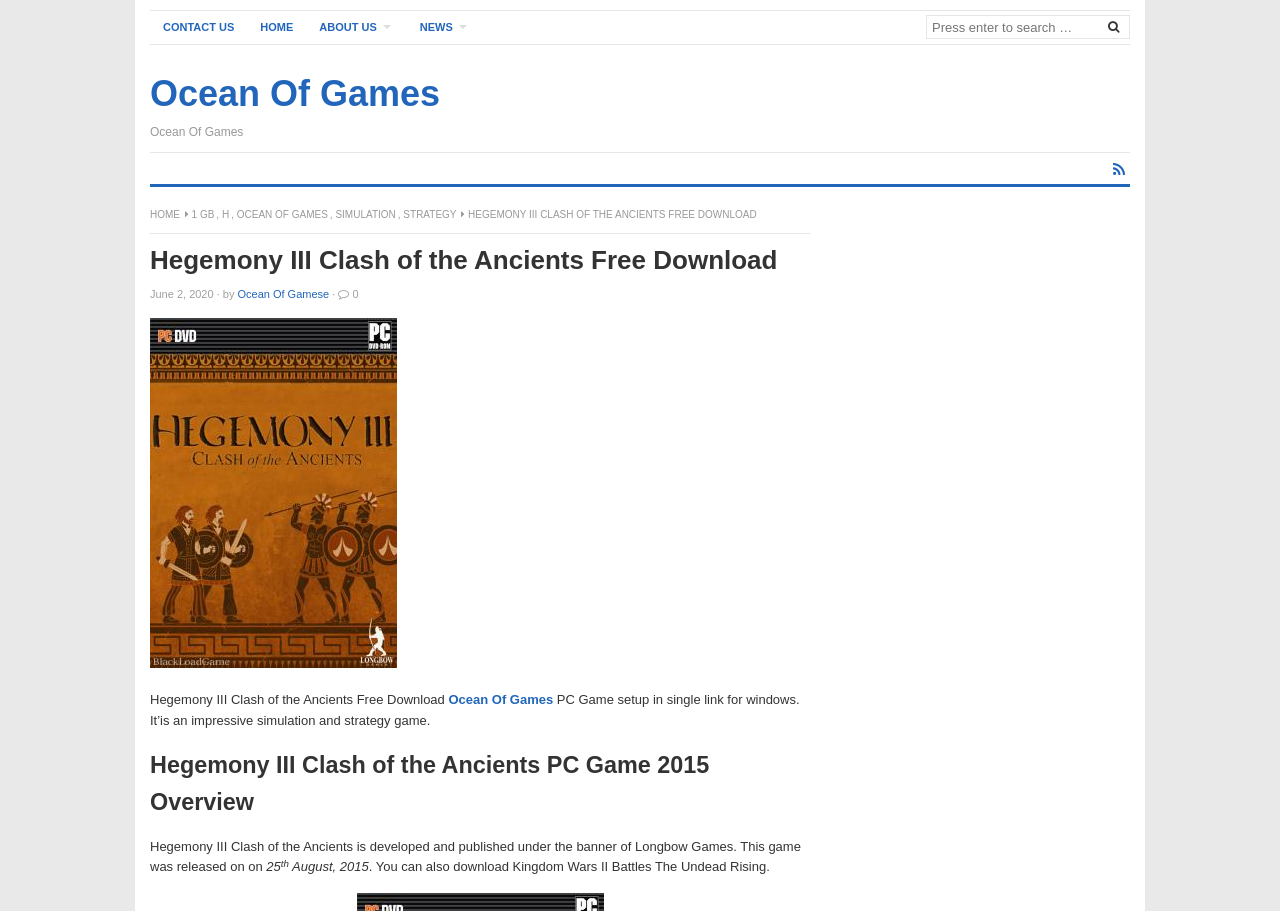Ascertain the bounding box coordinates for the UI element detailed here: "Ocean Of Gamese". The coordinates should be provided as [left, top, right, bottom] with each value being a float between 0 and 1.

[0.186, 0.316, 0.257, 0.329]